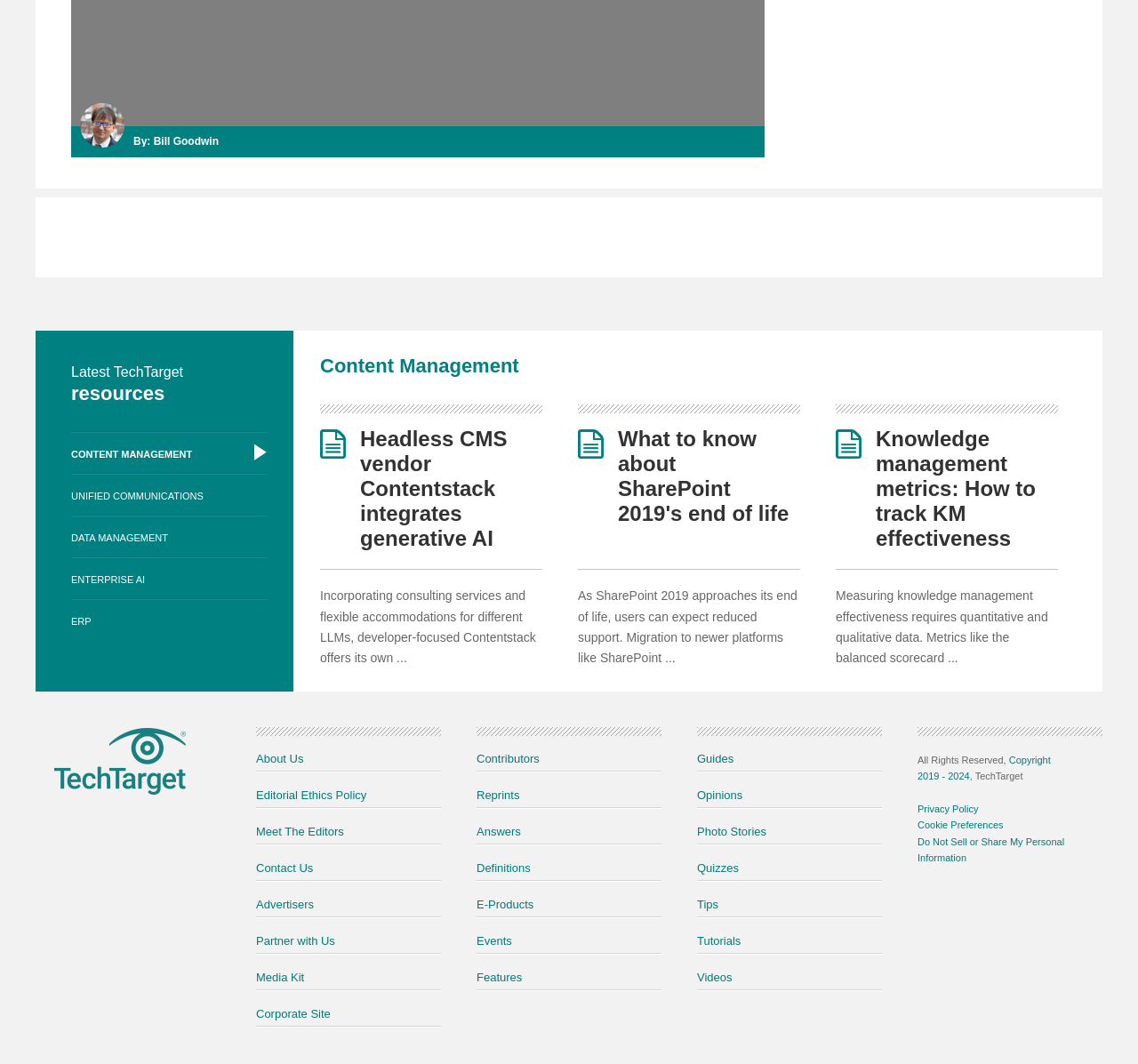Provide the bounding box coordinates of the UI element that matches the description: "Photo Stories".

[0.612, 0.775, 0.673, 0.788]